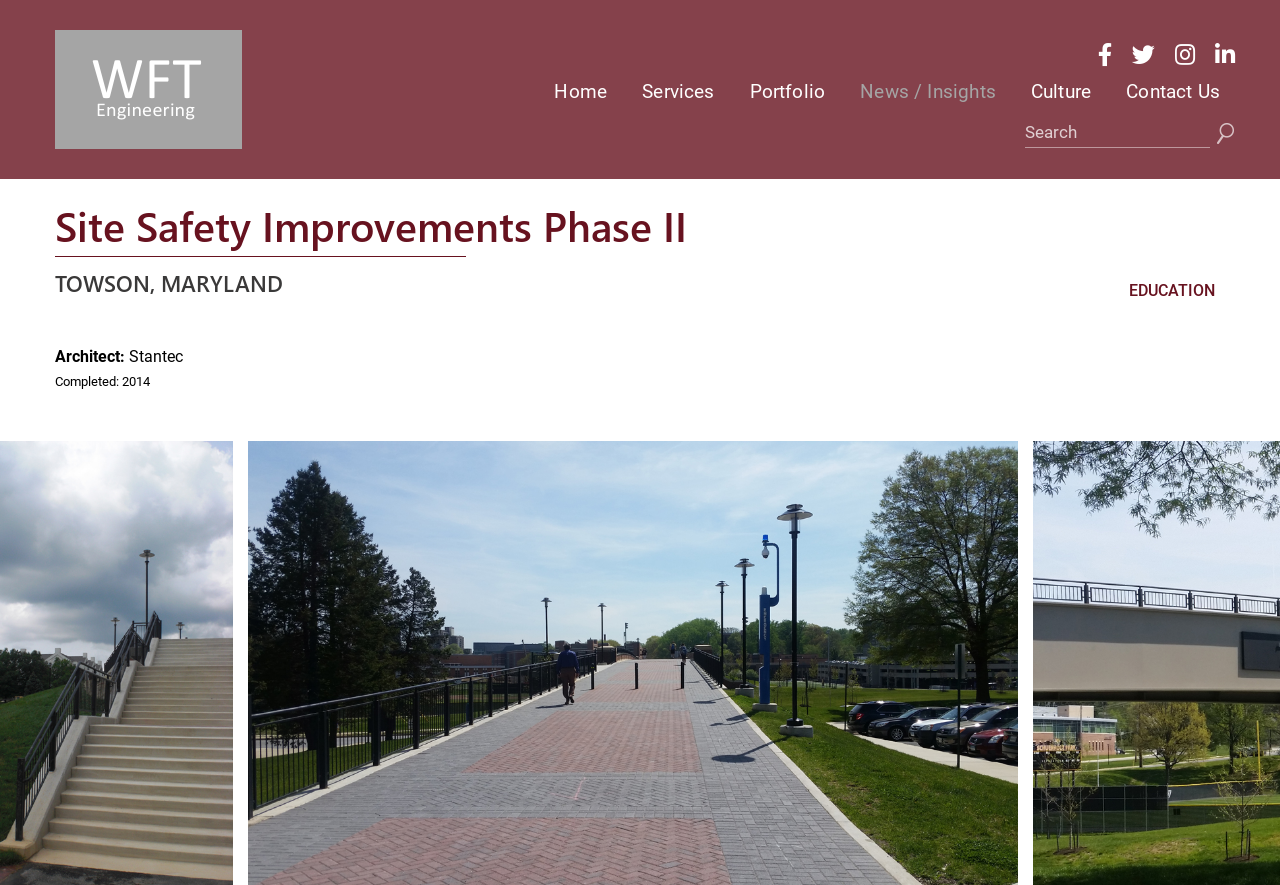Determine the bounding box coordinates of the element's region needed to click to follow the instruction: "Go to the Home page". Provide these coordinates as four float numbers between 0 and 1, formatted as [left, top, right, bottom].

[0.421, 0.076, 0.49, 0.132]